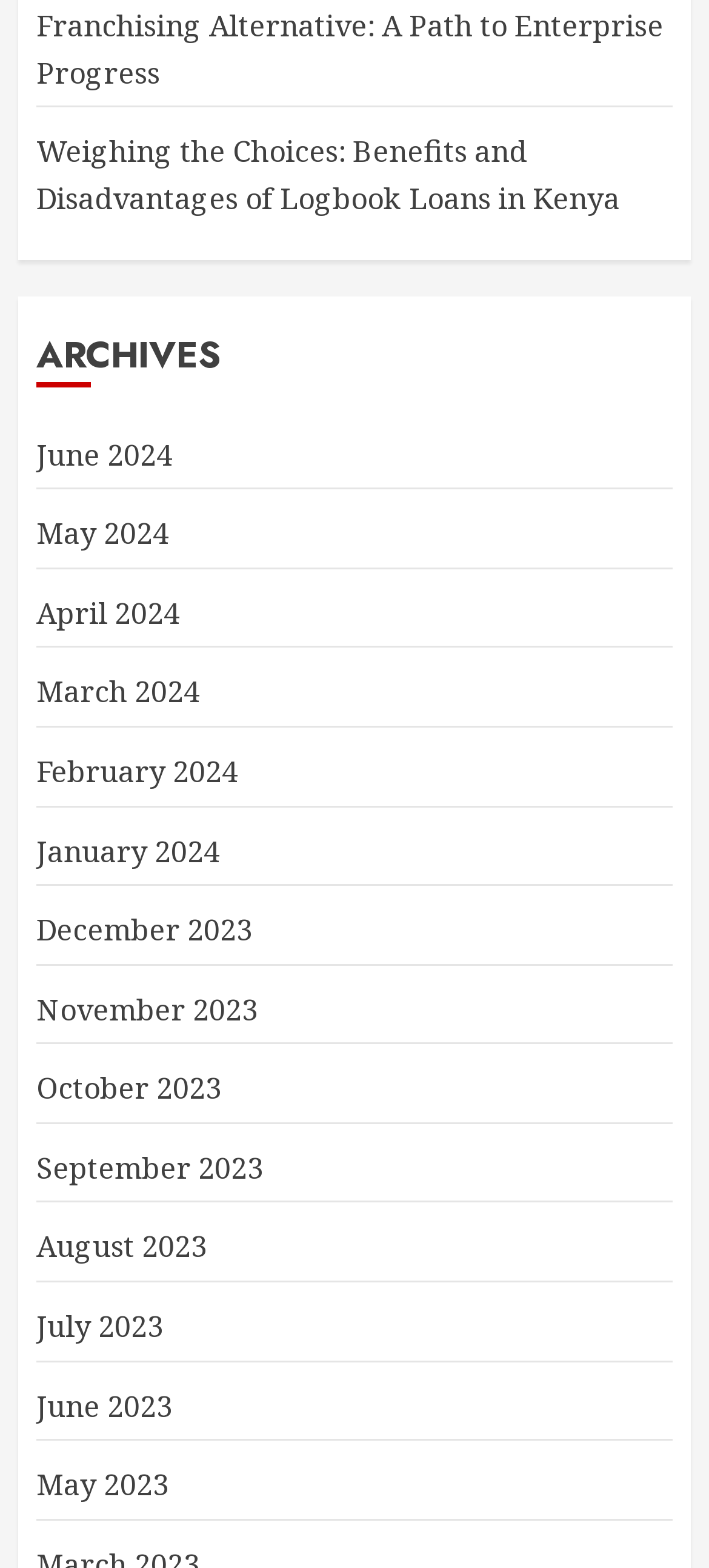Identify the bounding box coordinates of the section that should be clicked to achieve the task described: "Browse archives for June 2024".

[0.051, 0.277, 0.244, 0.303]